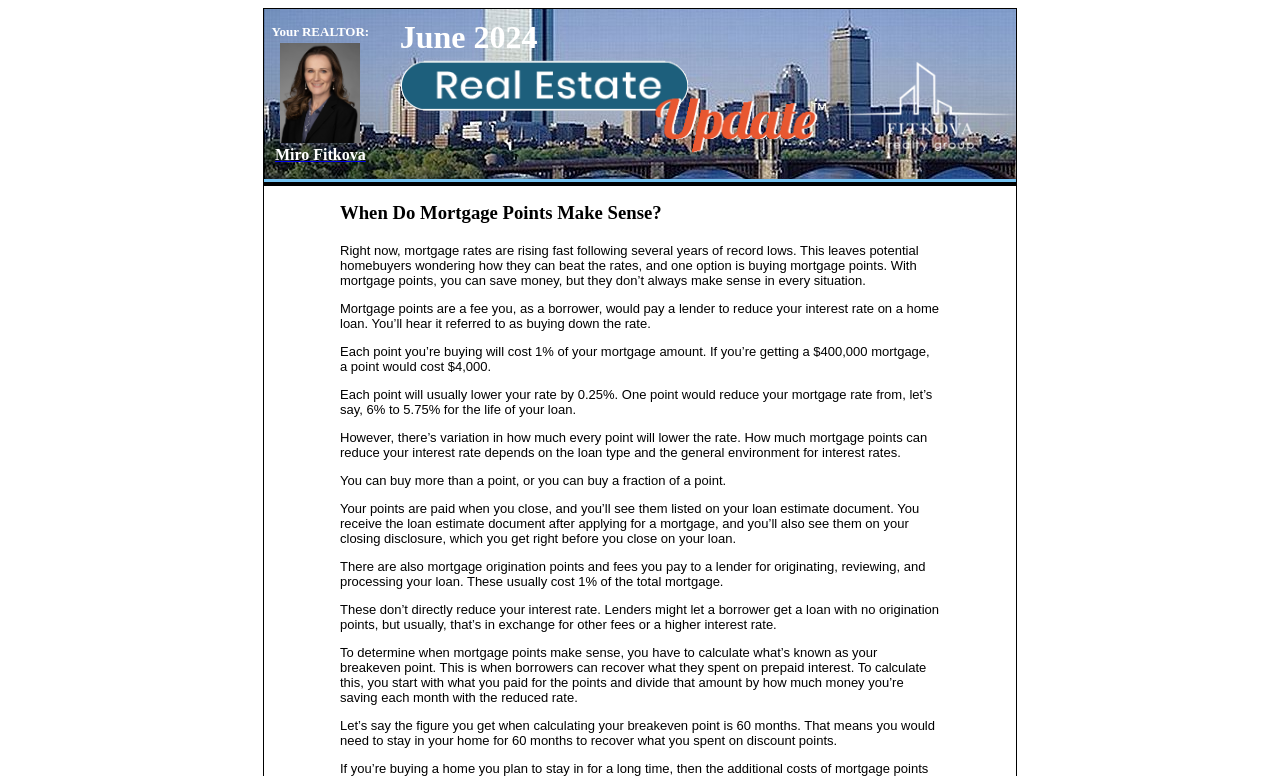Based on the element description parent_node: June 2024, identify the bounding box coordinates for the UI element. The coordinates should be in the format (top-left x, top-left y, bottom-right x, bottom-right y) and within the 0 to 1 range.

[0.312, 0.183, 0.649, 0.205]